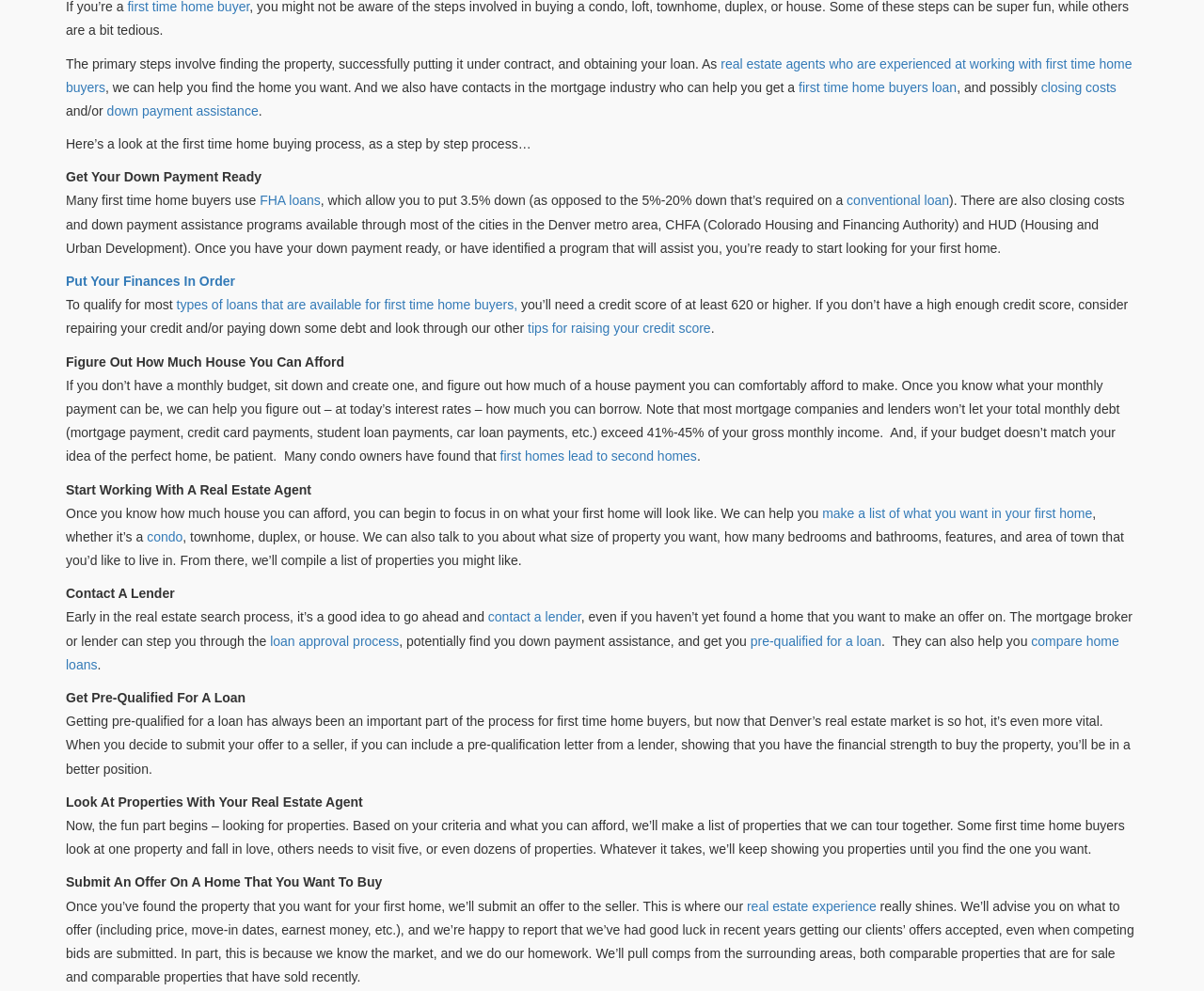Based on the element description, predict the bounding box coordinates (top-left x, top-left y, bottom-right x, bottom-right y) for the UI element in the screenshot: pre-qualified for a loan

[0.623, 0.639, 0.732, 0.654]